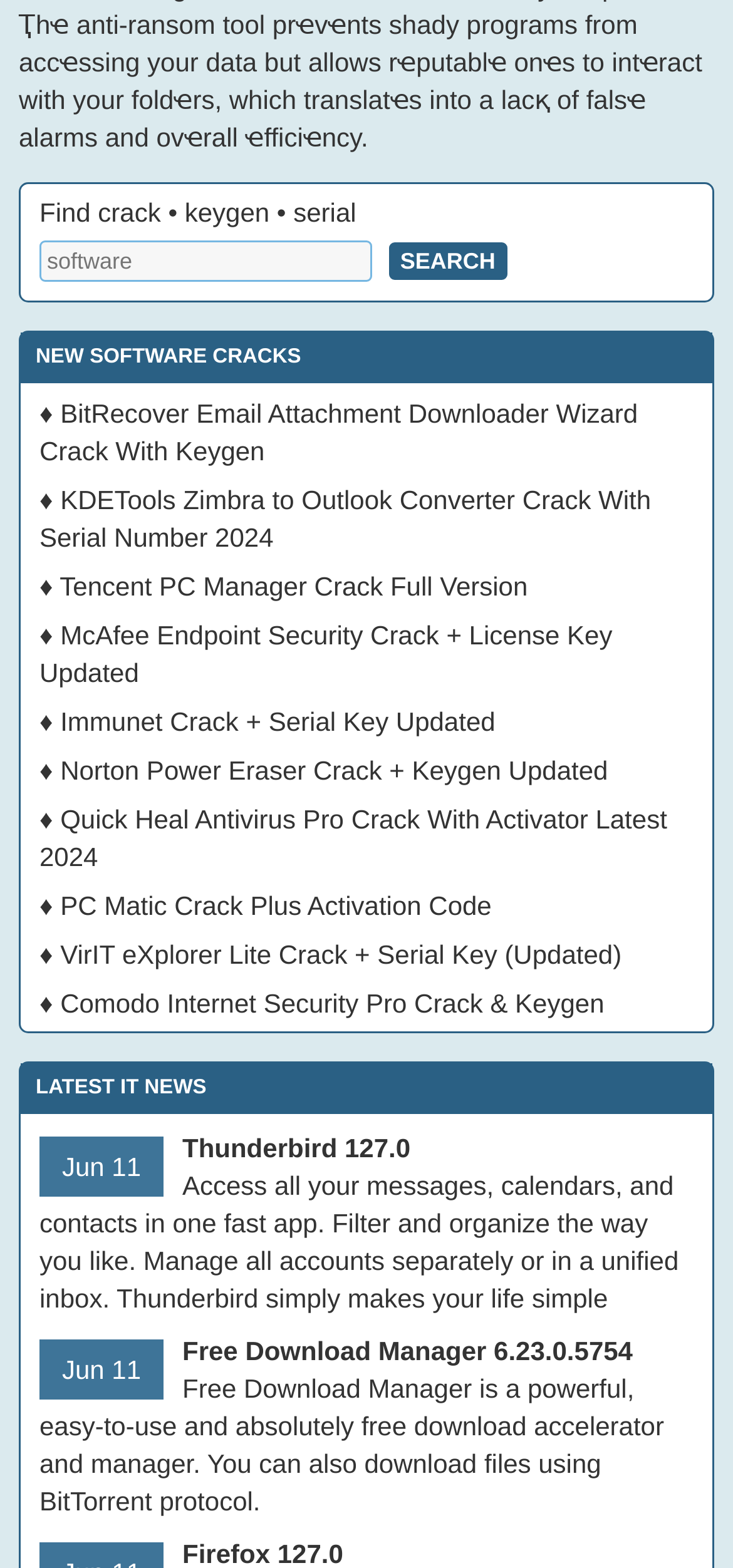Please identify the bounding box coordinates of the clickable area that will fulfill the following instruction: "Click on BitRecover Email Attachment Downloader Wizard Crack With Keygen". The coordinates should be in the format of four float numbers between 0 and 1, i.e., [left, top, right, bottom].

[0.054, 0.254, 0.87, 0.297]